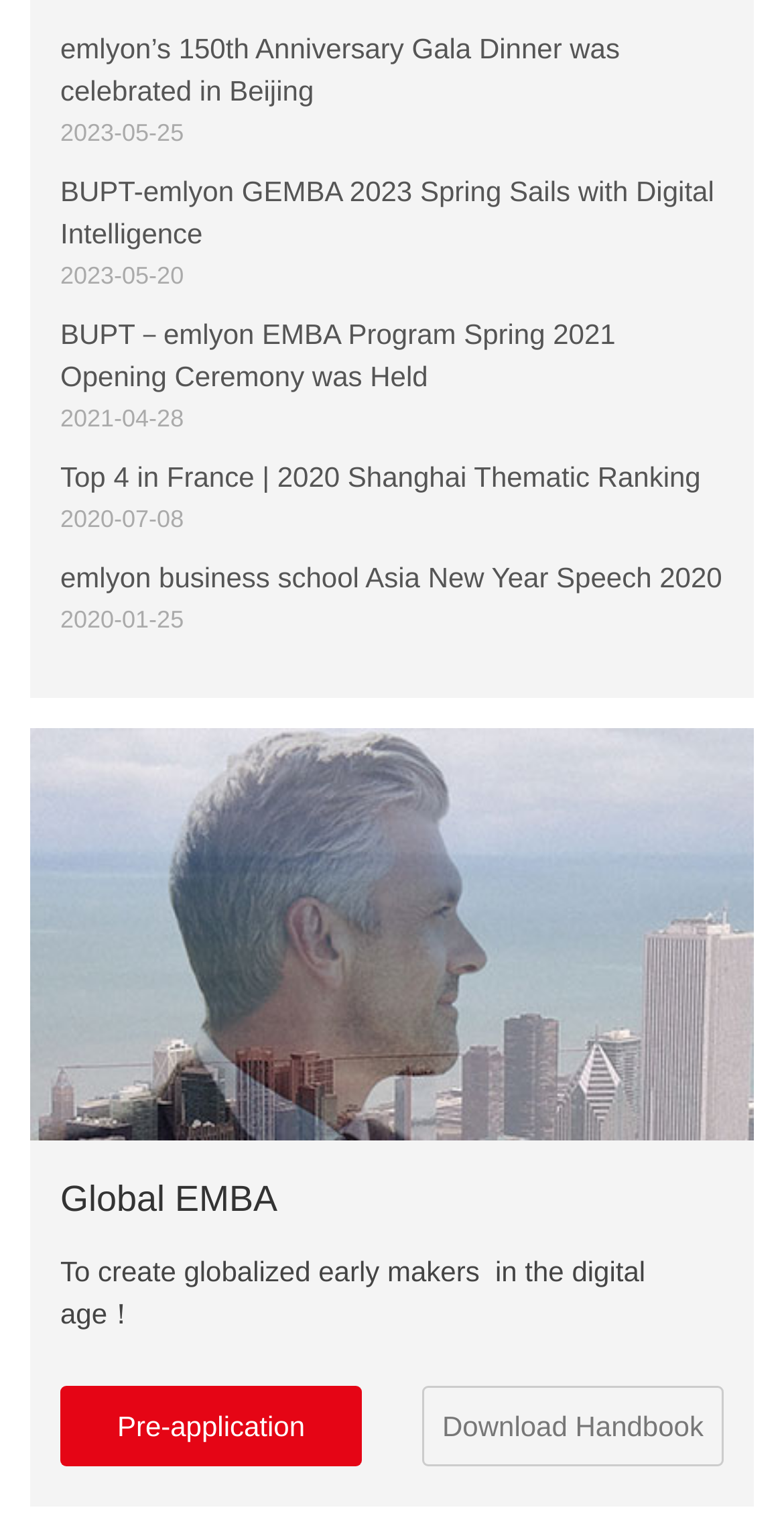With reference to the image, please provide a detailed answer to the following question: What is the name of the business school mentioned in the links?

I found the name by looking at the link elements that mention 'emlyon business school', such as 'emlyon business school Asia New Year Speech 2020'.